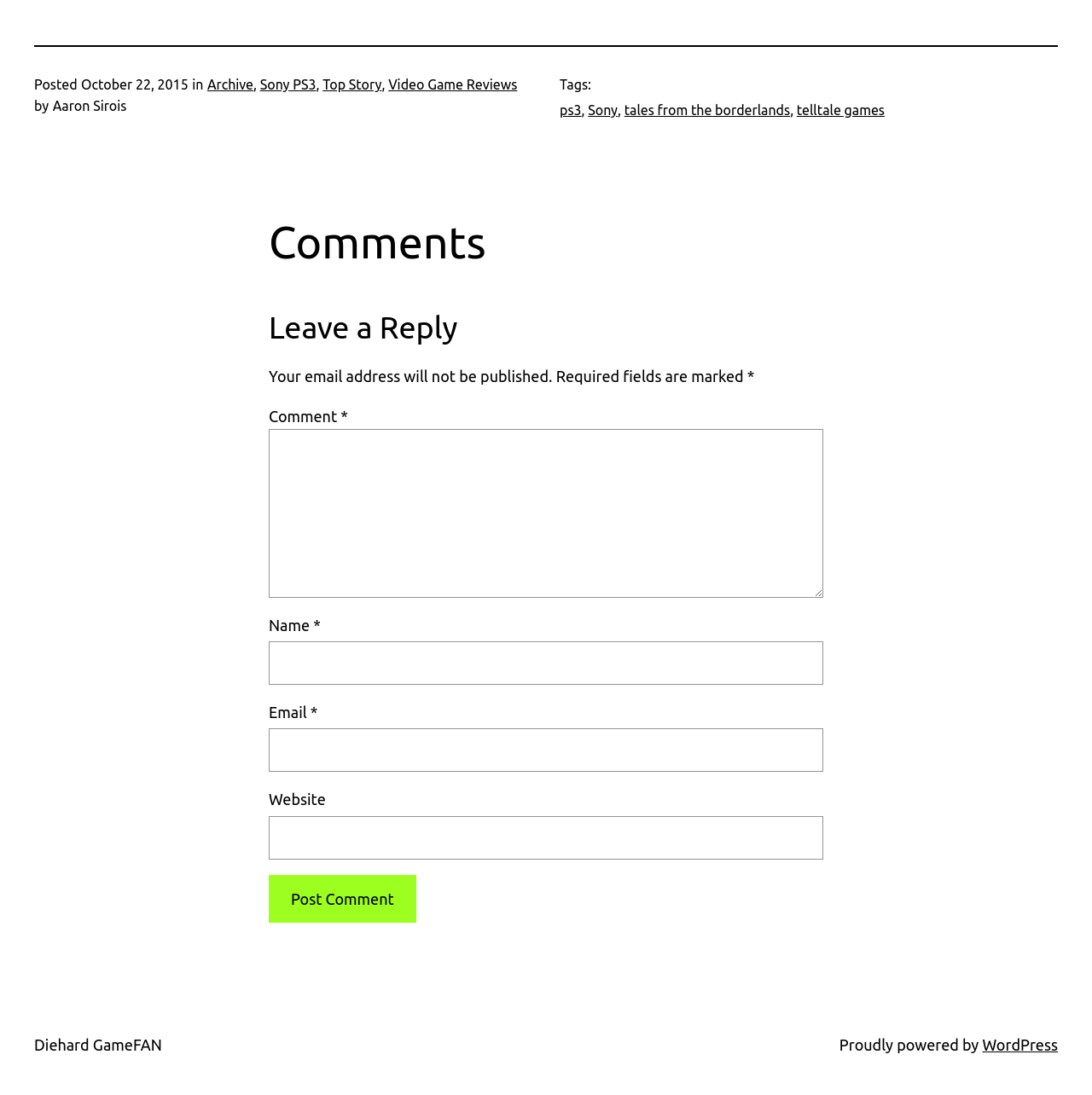Identify the bounding box coordinates of the section to be clicked to complete the task described by the following instruction: "Click on the 'Sony PS3' link". The coordinates should be four float numbers between 0 and 1, formatted as [left, top, right, bottom].

[0.238, 0.07, 0.289, 0.084]